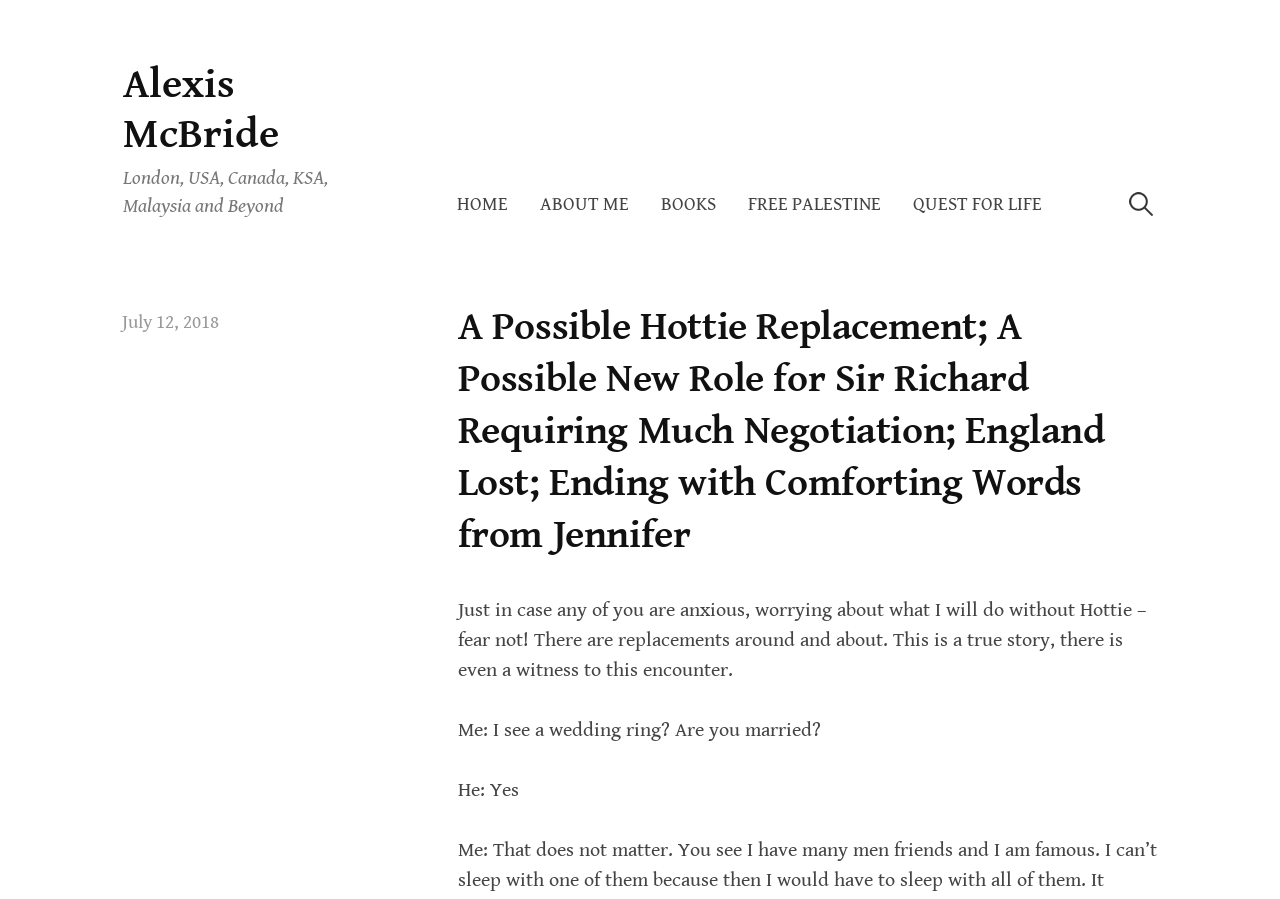Given the webpage screenshot, identify the bounding box of the UI element that matches this description: "Home".

[0.357, 0.199, 0.41, 0.257]